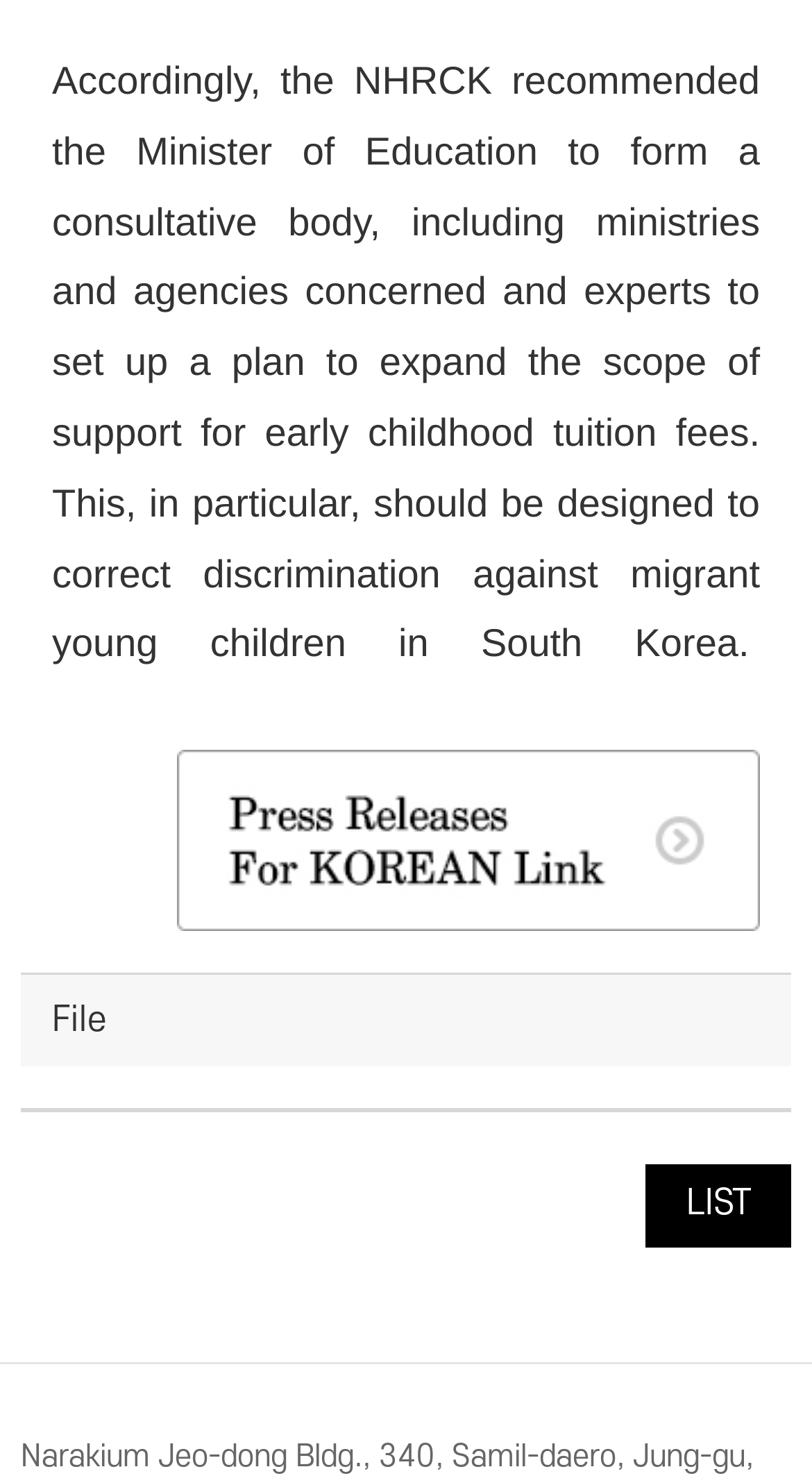What is the text on the link at the top-right corner?
We need a detailed and meticulous answer to the question.

The link element with the bounding box coordinates [0.218, 0.512, 0.936, 0.537] has the OCR text '공감', which is the text on the link at the top-right corner.